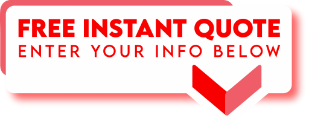Generate a detailed caption for the image.

The image prominently features a bright red banner that reads "FREE INSTANT QUOTE" in bold, eye-catching letters, inviting viewers to take immediate action. Below the main text, the phrase "ENTER YOUR INFO BELOW" clearly directs users on what to do next, emphasizing a straightforward call to action. The banner is accompanied by an arrow pointing downward, further guiding the viewer's attention to the area where they can input their information. This engaging visual serves as a promotional tool, aimed at encouraging potential customers to request a quote for services related to commercial refrigeration repair in the vicinity of Floyd Bennett Field, Bergen Beach, Brooklyn, NY.